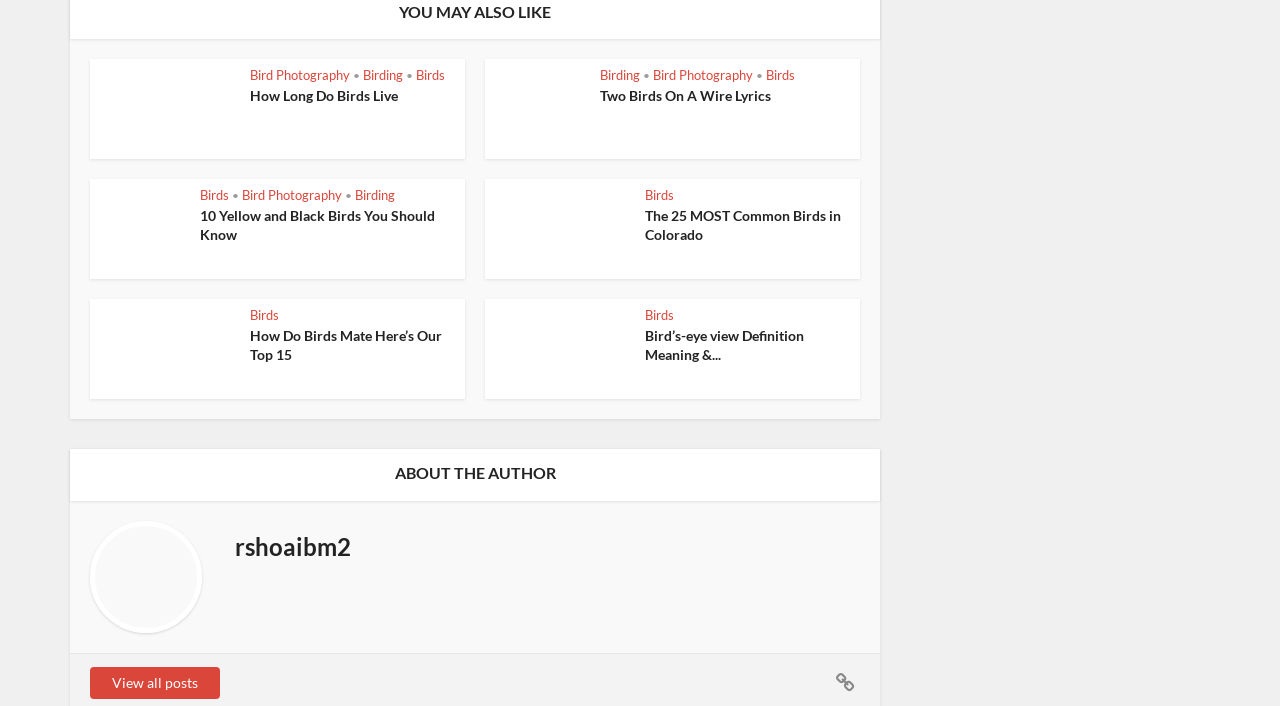Find the bounding box of the element with the following description: "Birds". The coordinates must be four float numbers between 0 and 1, formatted as [left, top, right, bottom].

[0.504, 0.435, 0.527, 0.458]